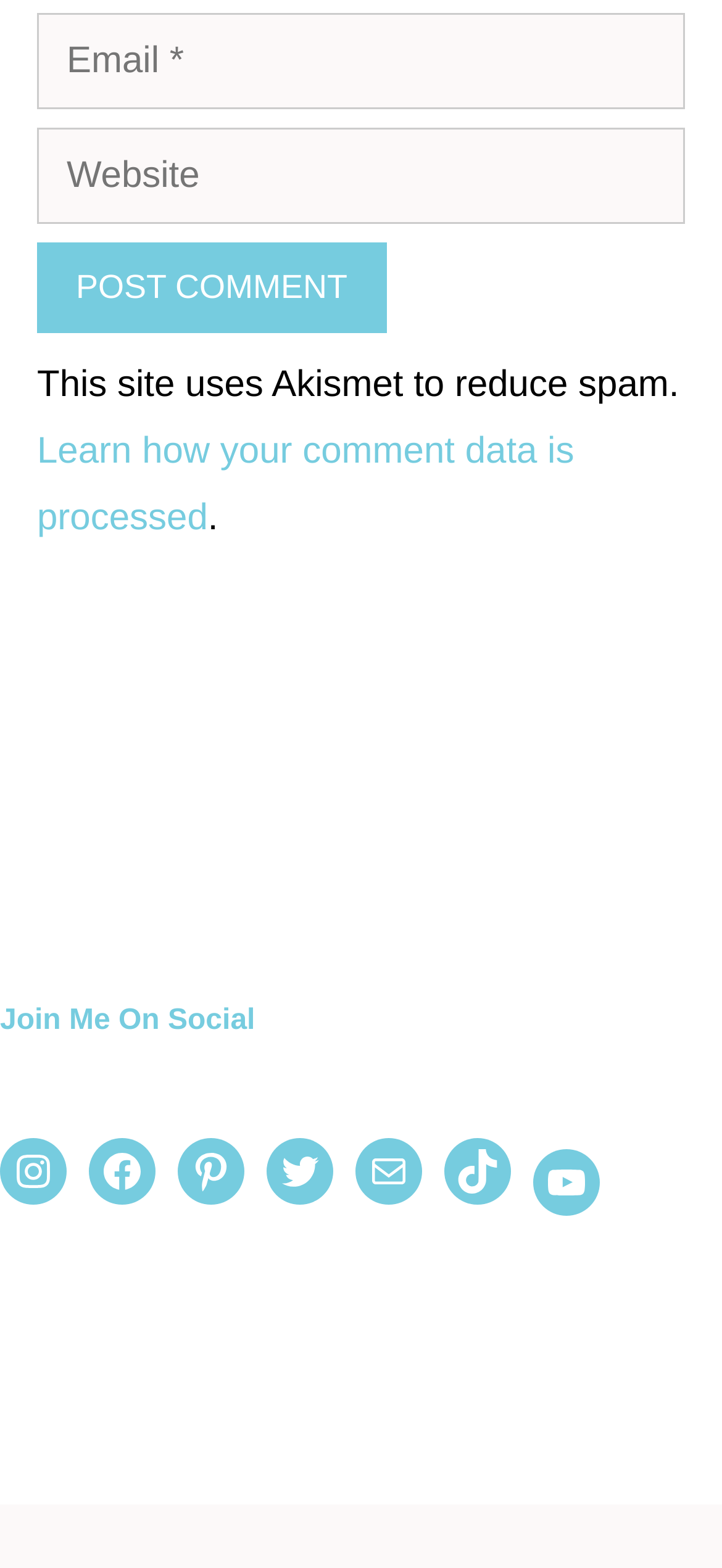Please identify the bounding box coordinates of the element I should click to complete this instruction: 'Visit Instagram'. The coordinates should be given as four float numbers between 0 and 1, like this: [left, top, right, bottom].

[0.0, 0.761, 0.092, 0.804]